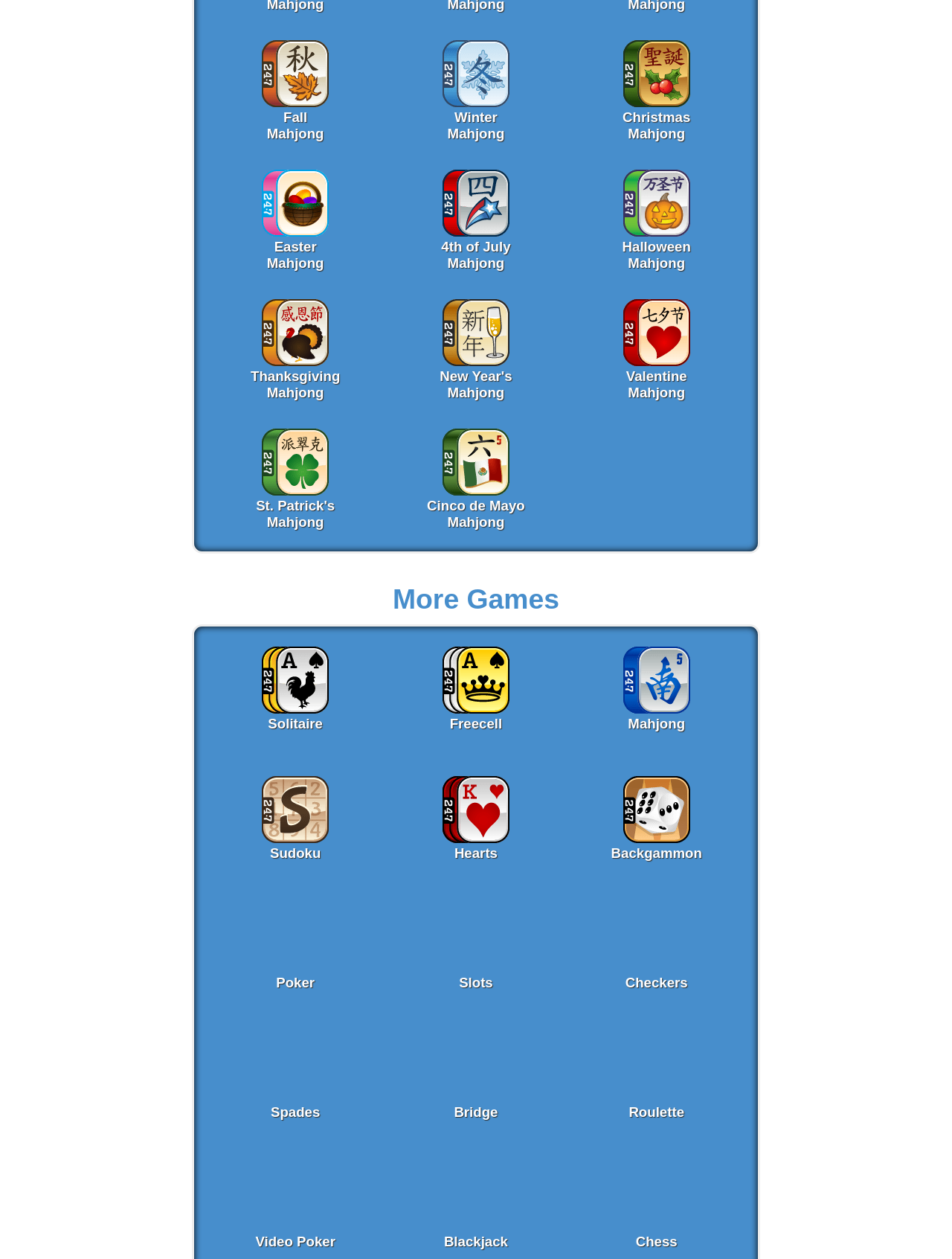Specify the bounding box coordinates of the area to click in order to follow the given instruction: "Play Fall Mahjong."

[0.275, 0.077, 0.345, 0.087]